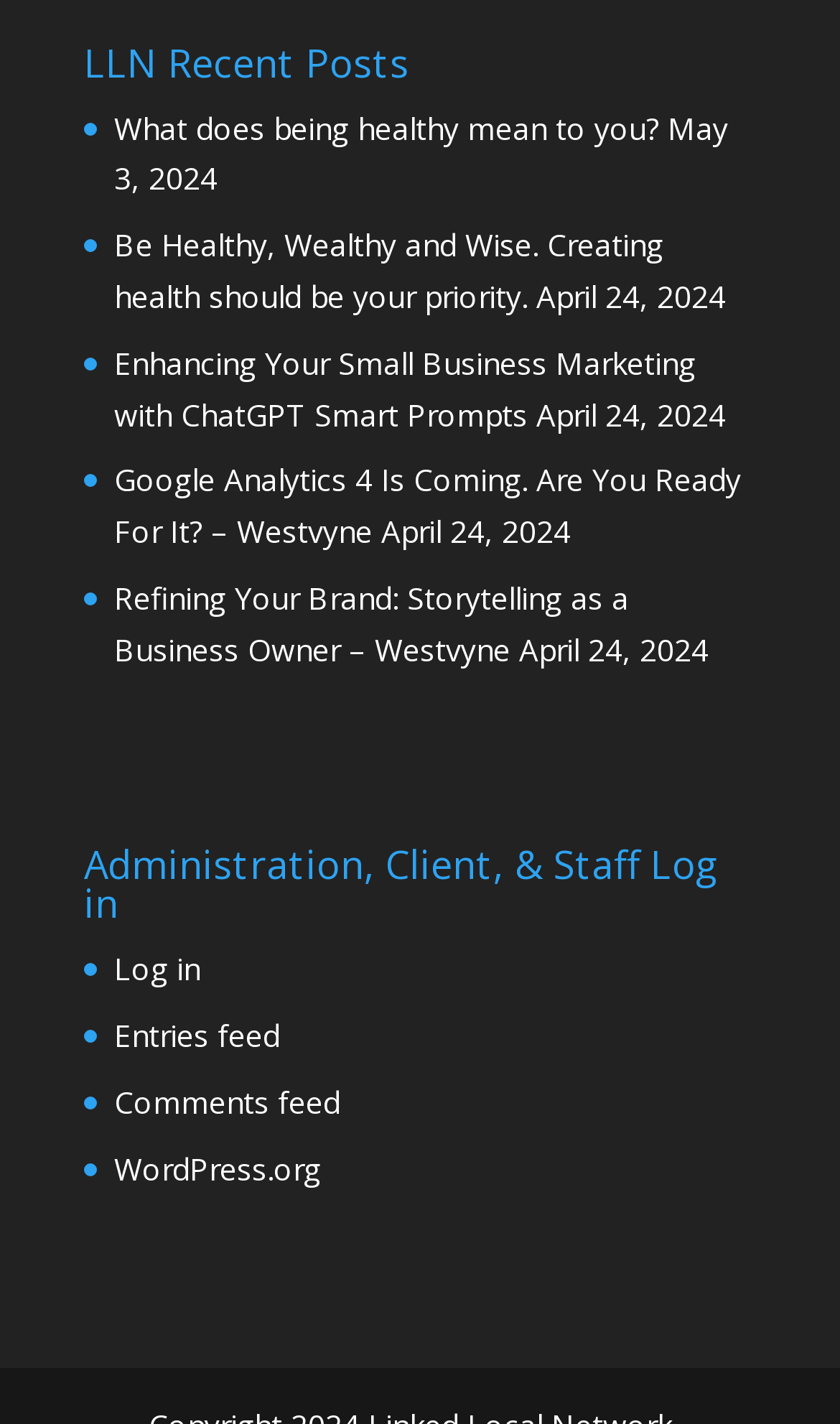Extract the bounding box of the UI element described as: "WordPress.org".

[0.136, 0.806, 0.382, 0.835]